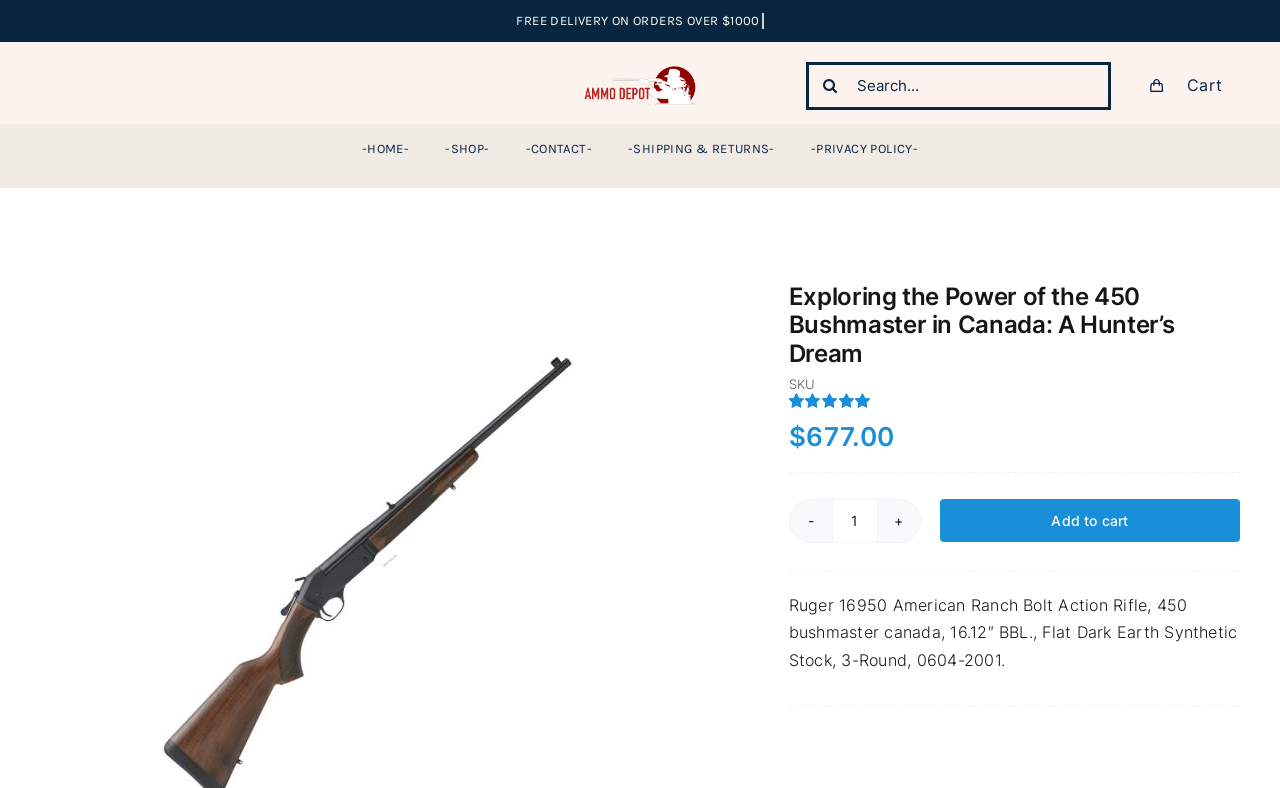Identify the bounding box coordinates for the UI element described by the following text: "aria-label="Ammo depot"". Provide the coordinates as four float numbers between 0 and 1, in the format [left, top, right, bottom].

[0.456, 0.082, 0.544, 0.107]